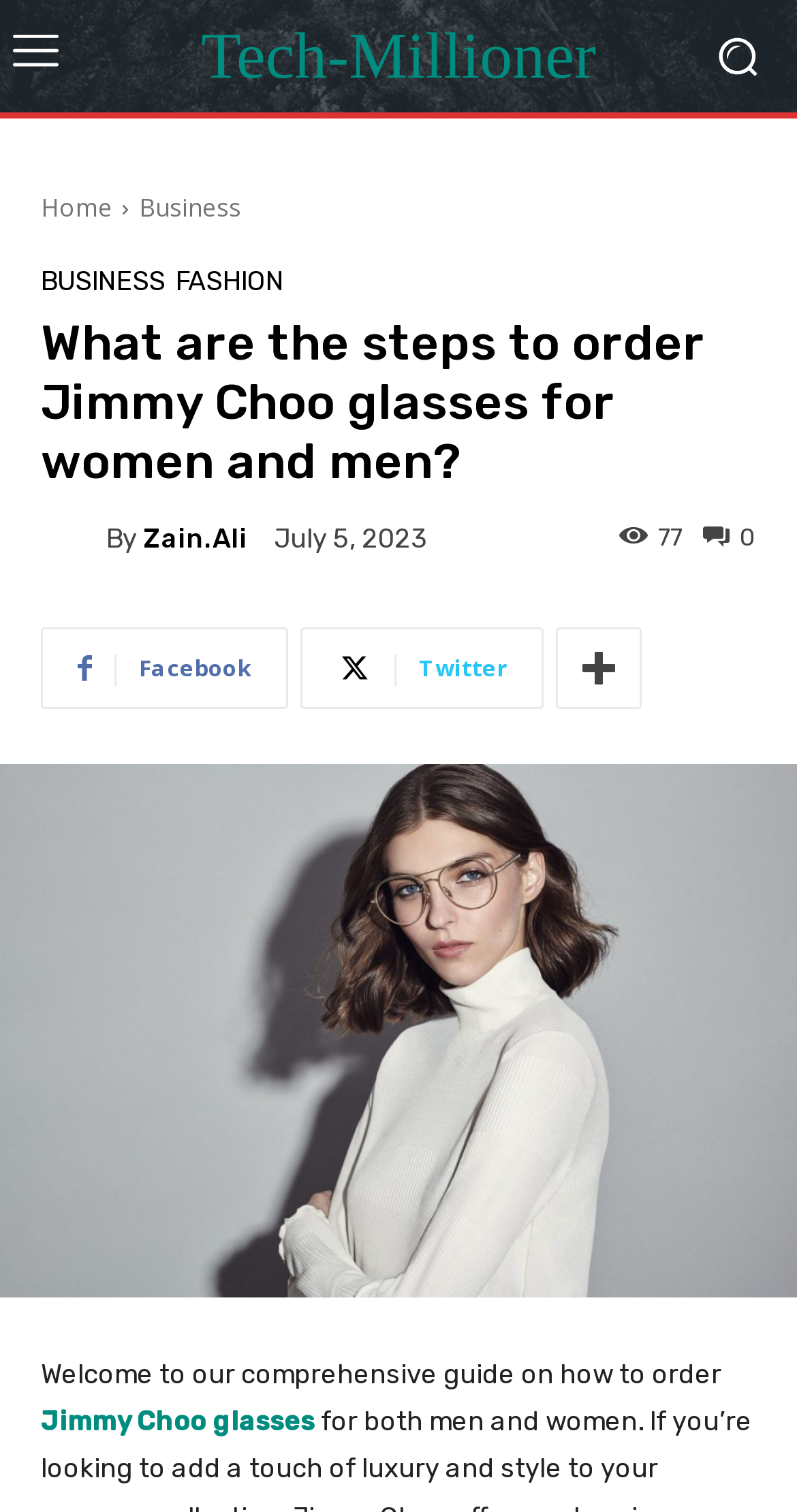Provide a short, one-word or phrase answer to the question below:
What is the date mentioned on the webpage?

July 5, 2023